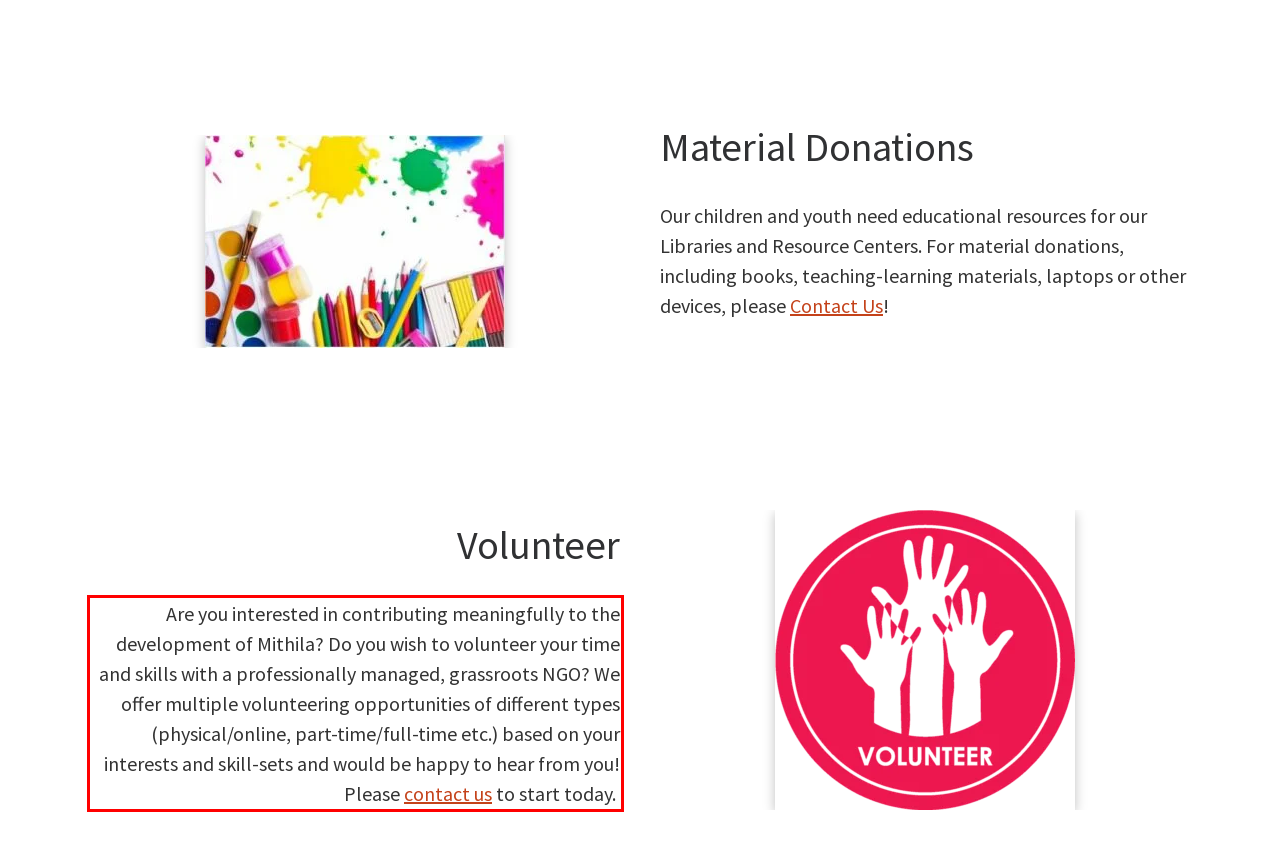You have a webpage screenshot with a red rectangle surrounding a UI element. Extract the text content from within this red bounding box.

Are you interested in contributing meaningfully to the development of Mithila? Do you wish to volunteer your time and skills with a professionally managed, grassroots NGO? We offer multiple volunteering opportunities of different types (physical/online, part-time/full-time etc.) based on your interests and skill-sets and would be happy to hear from you! Please contact us to start today.